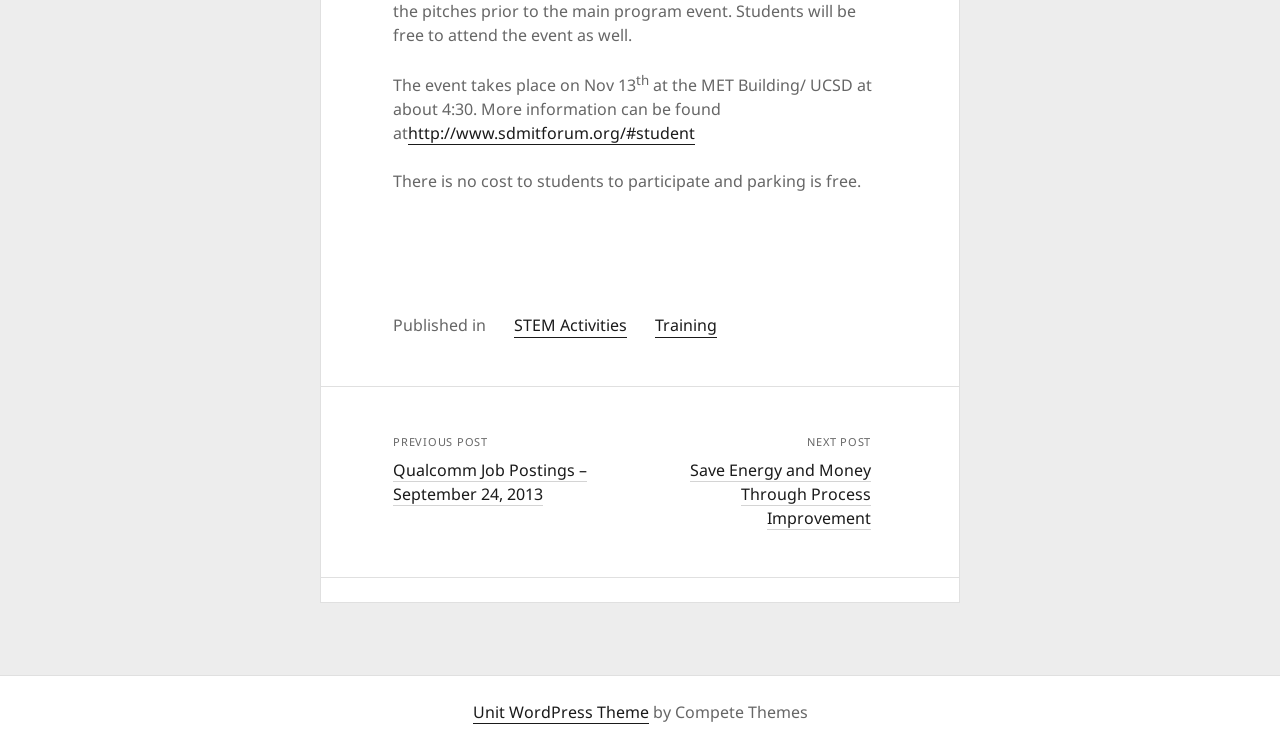Based on the element description Training, identify the bounding box of the UI element in the given webpage screenshot. The coordinates should be in the format (top-left x, top-left y, bottom-right x, bottom-right y) and must be between 0 and 1.

[0.512, 0.419, 0.56, 0.452]